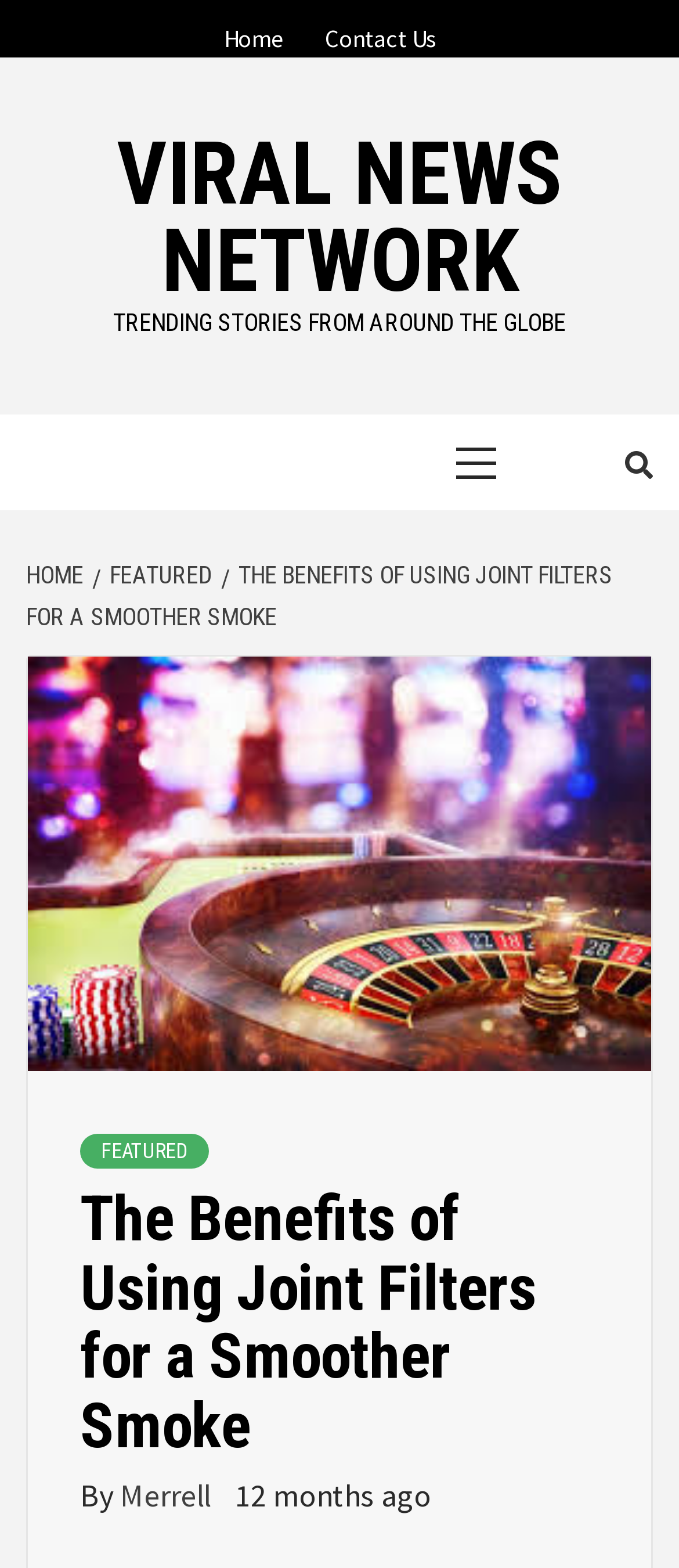Show the bounding box coordinates of the element that should be clicked to complete the task: "view featured stories".

[0.118, 0.723, 0.308, 0.746]